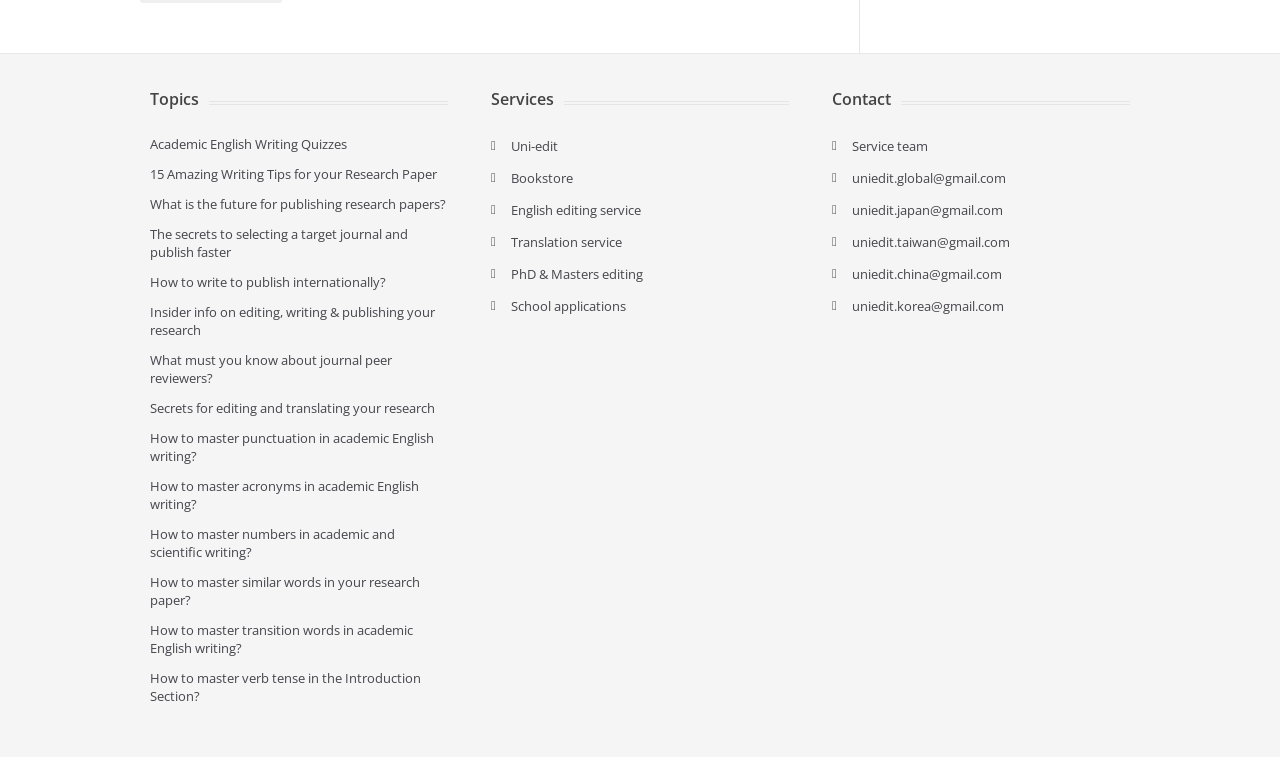Please indicate the bounding box coordinates of the element's region to be clicked to achieve the instruction: "Click on 'Academic English Writing Quizzes'". Provide the coordinates as four float numbers between 0 and 1, i.e., [left, top, right, bottom].

[0.117, 0.178, 0.271, 0.202]